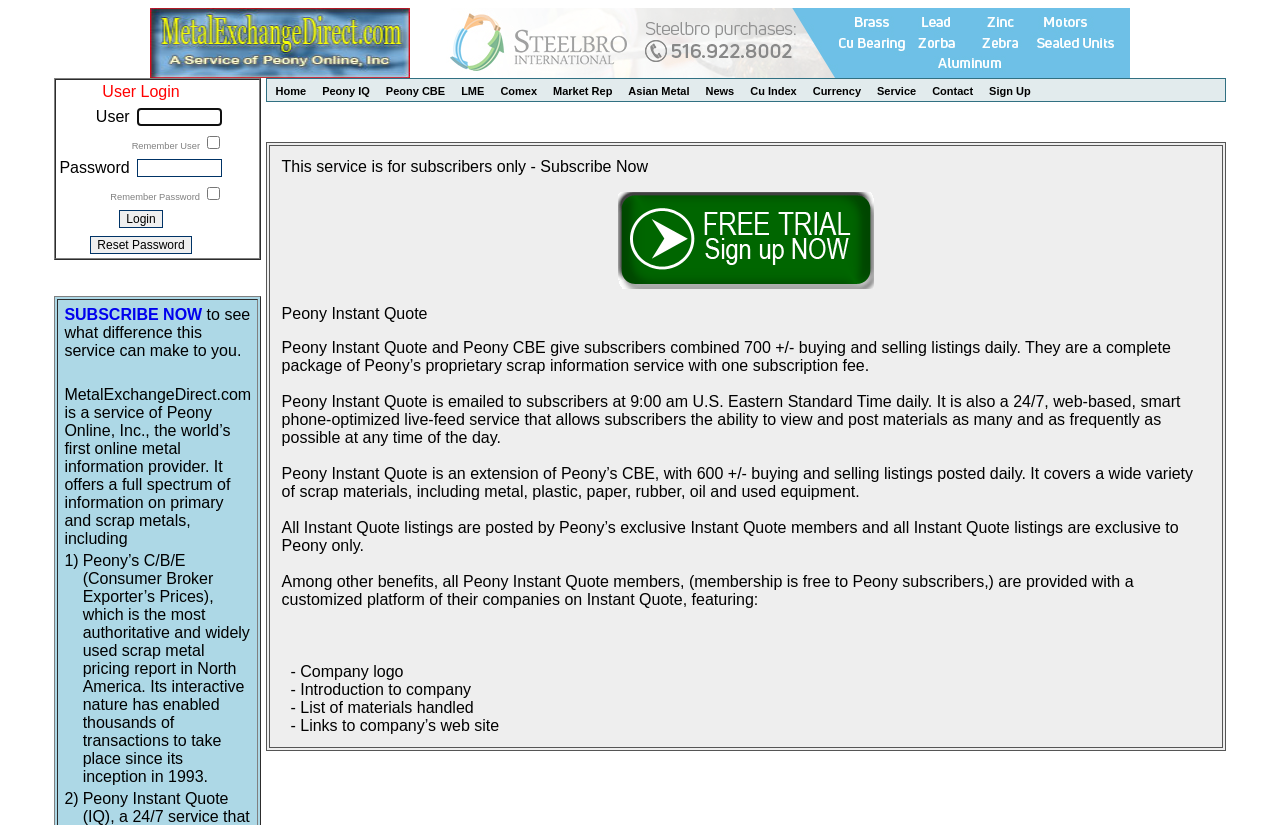What is the benefit of being a Peony Instant Quote member?
Look at the image and respond with a one-word or short-phrase answer.

Customized platform